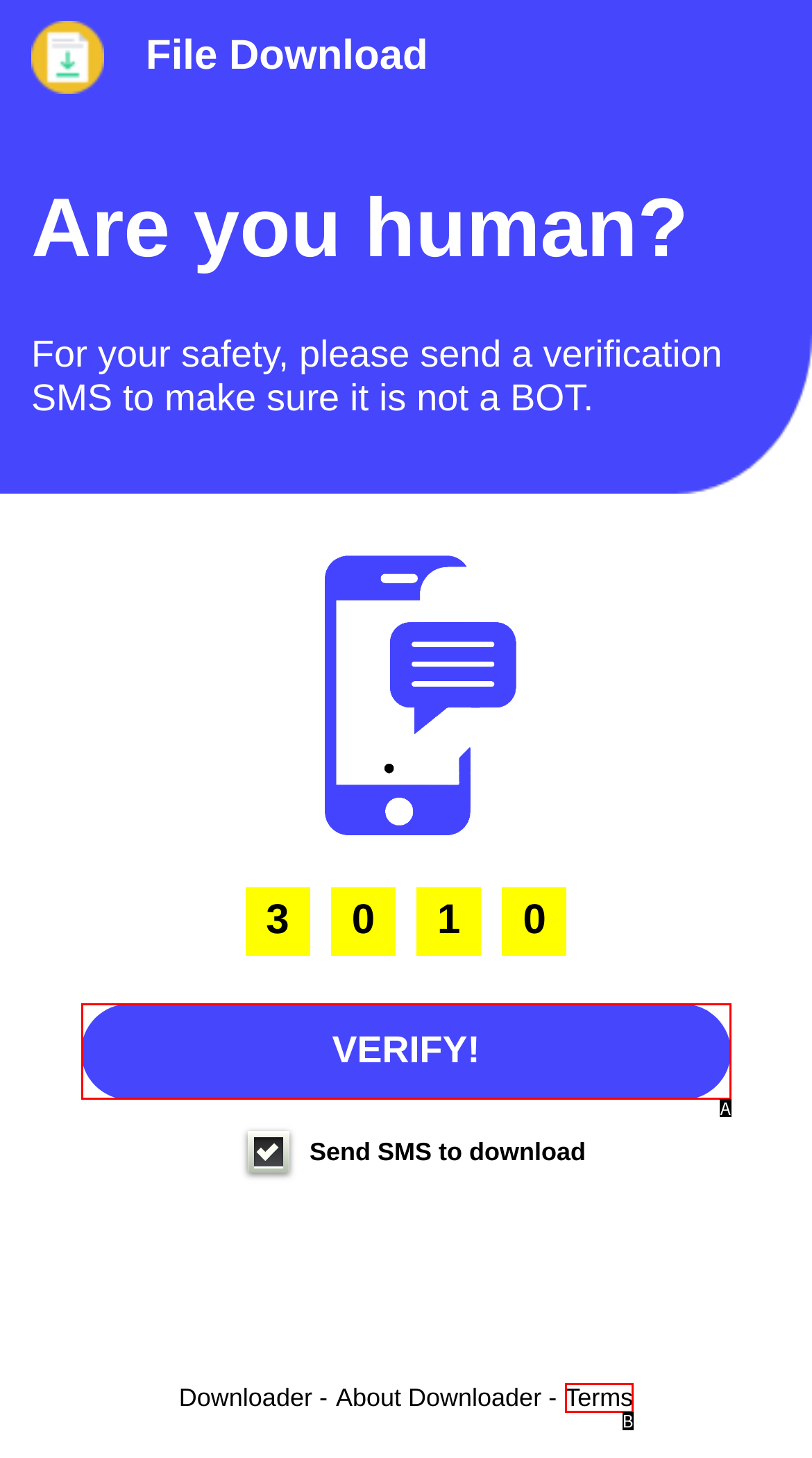Which option aligns with the description: VERIFY!? Respond by selecting the correct letter.

A